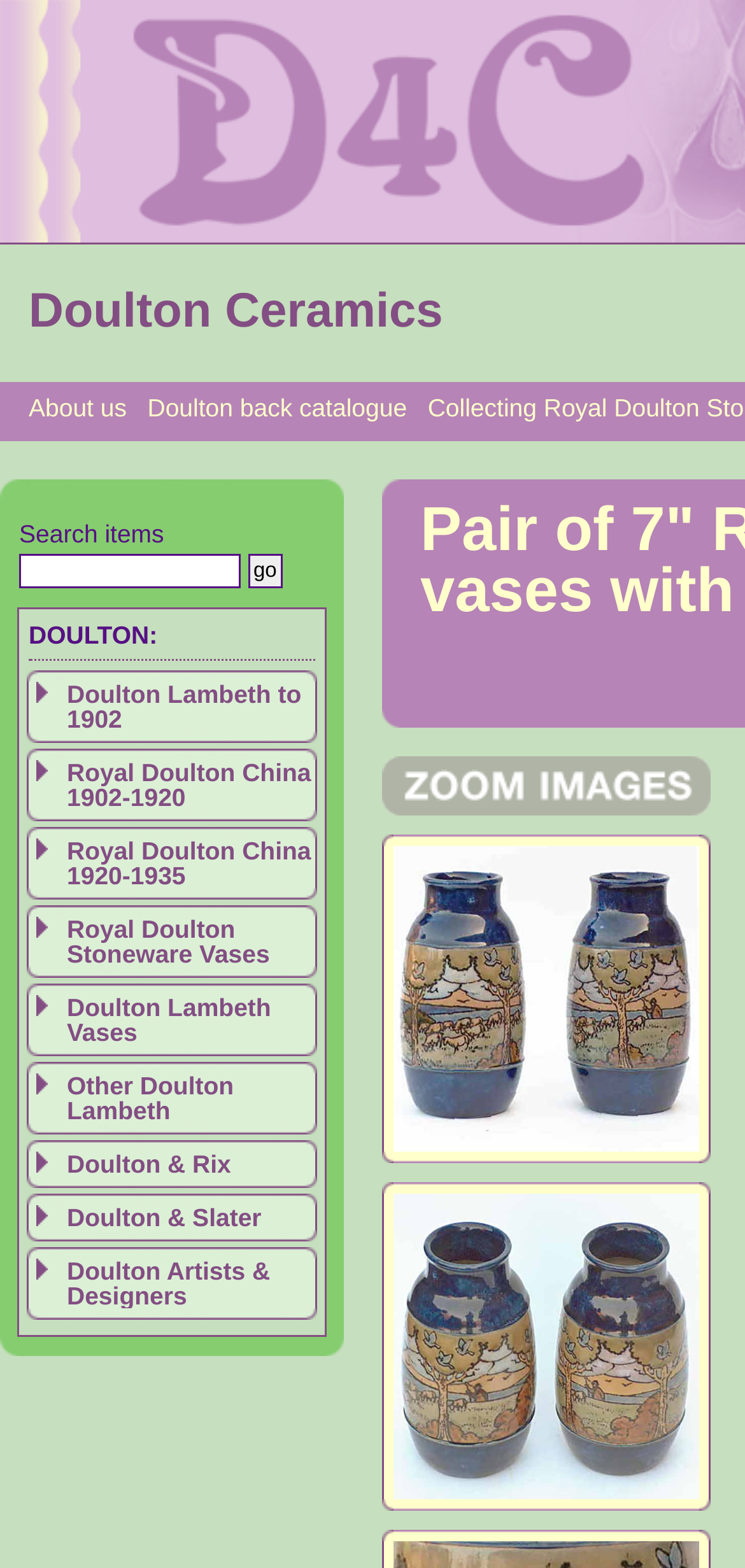Identify the bounding box coordinates of the element to click to follow this instruction: 'Search for items'. Ensure the coordinates are four float values between 0 and 1, provided as [left, top, right, bottom].

[0.026, 0.353, 0.323, 0.375]